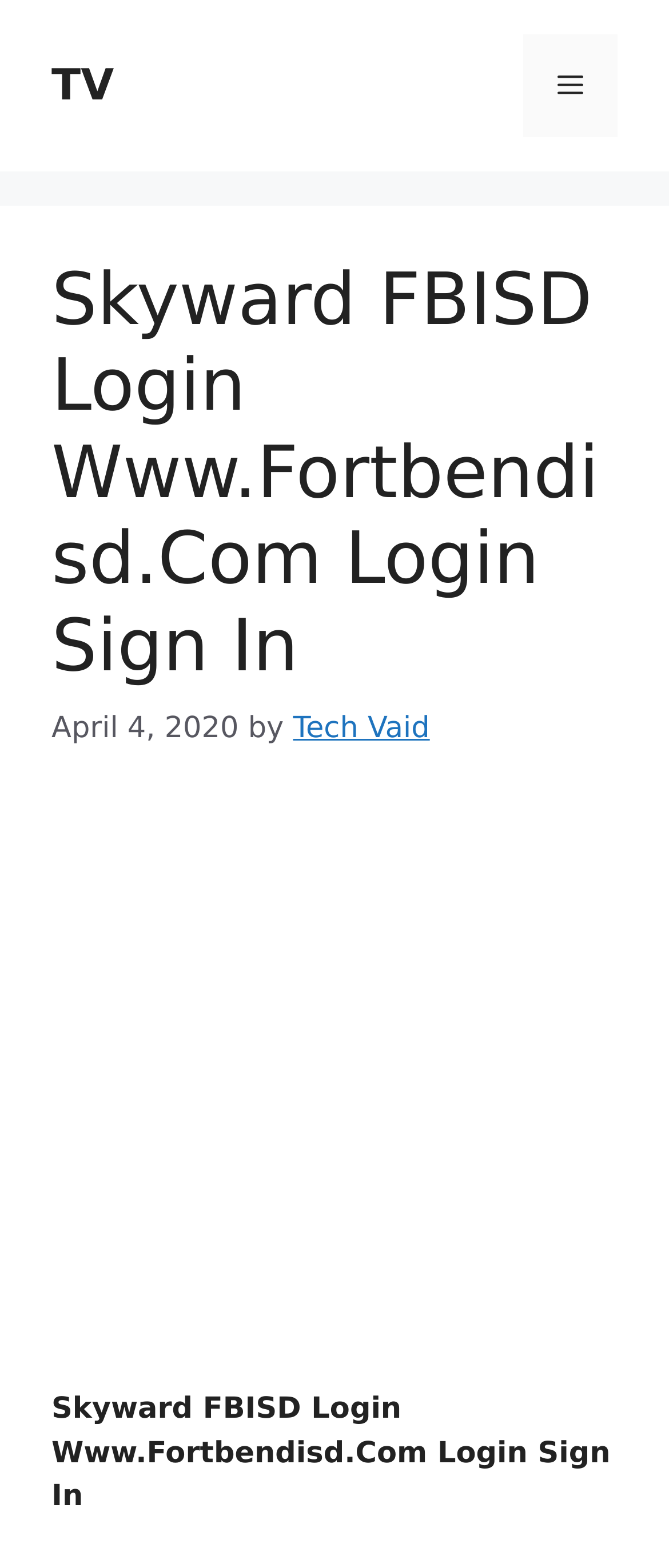Give a short answer to this question using one word or a phrase:
What is the date displayed on the webpage?

April 4, 2020